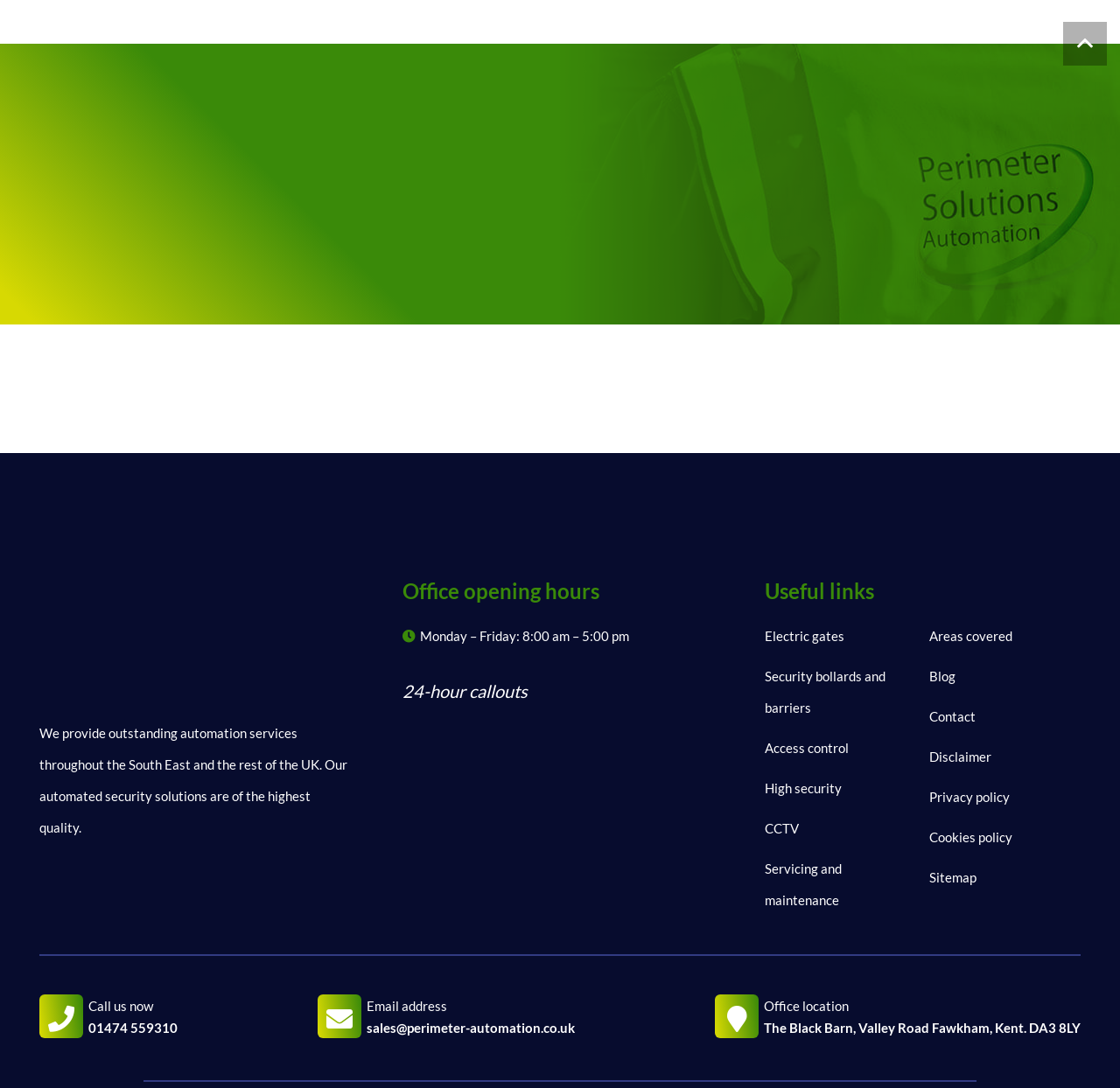What is the email address to contact Perimeter Solutions Automation?
Answer the question using a single word or phrase, according to the image.

sales@perimeter-automation.co.uk